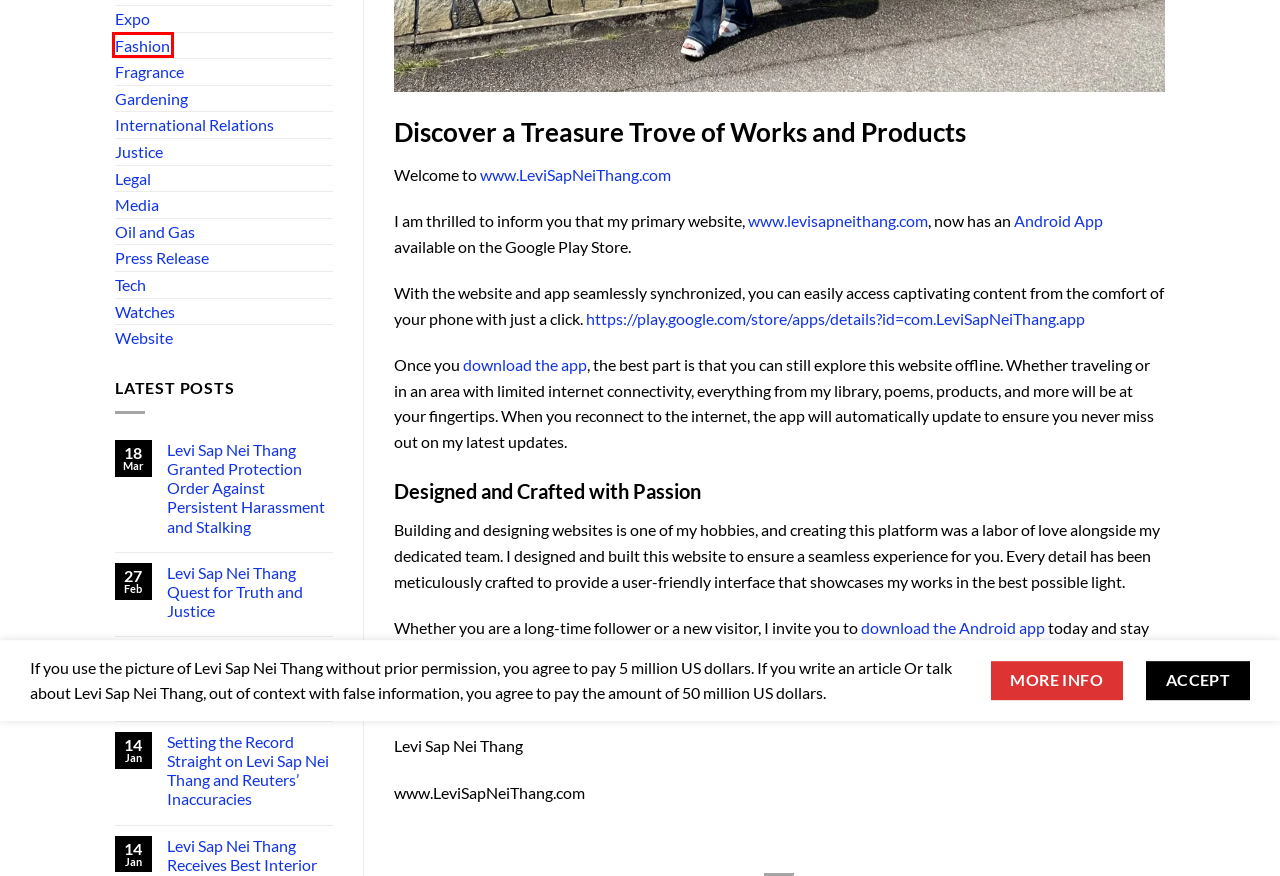You have been given a screenshot of a webpage with a red bounding box around a UI element. Select the most appropriate webpage description for the new webpage that appears after clicking the element within the red bounding box. The choices are:
A. Fashion - Levi Sap Nei Thang
B. Setting the Record Straight on Levi Sap Nei Thang and Reuters’ Inaccuracies
C. Image Usage Terms and Conditions - Levi Sap Nei Thang
D. Fragrance - Levi Sap Nei Thang
E. Media - Levi Sap Nei Thang
F. Expo - Levi Sap Nei Thang
G. Watches - Levi Sap Nei Thang
H. Press Release - Levi Sap Nei Thang

A